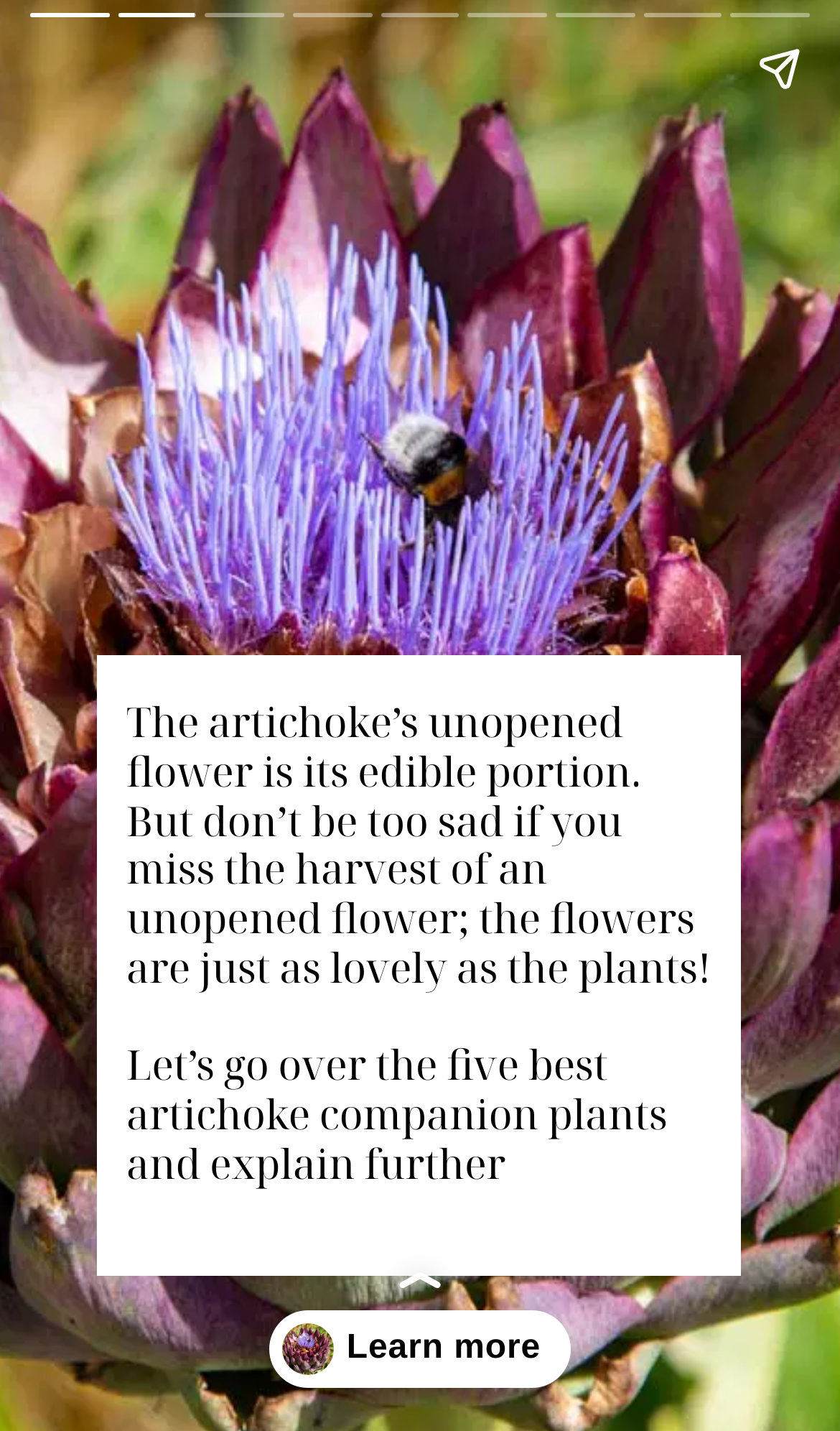Using the webpage screenshot, locate the HTML element that fits the following description and provide its bounding box: "aria-label="Next page"".

[0.923, 0.113, 1.0, 0.887]